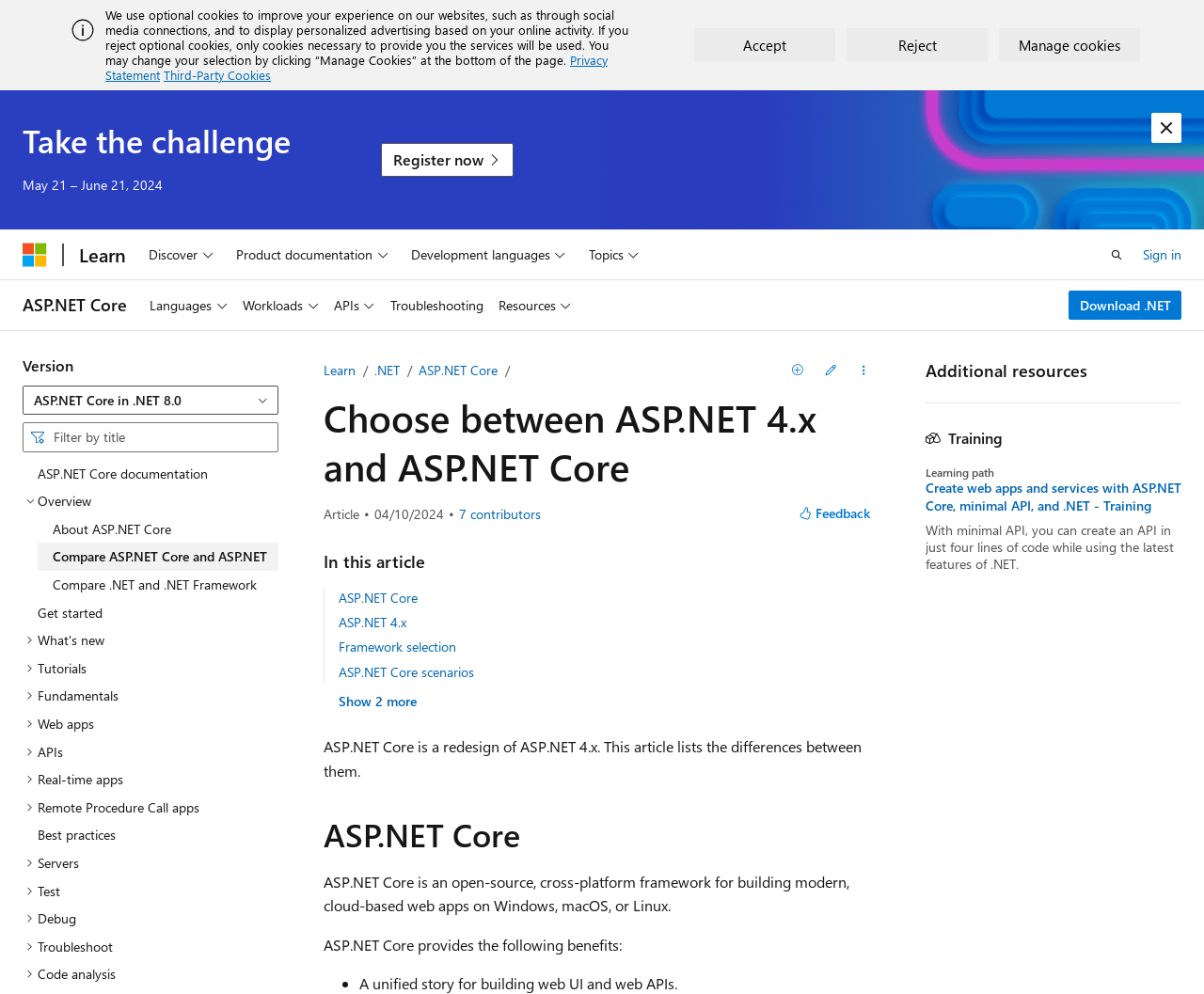Can you find and provide the title of the webpage?

Choose between ASP.NET 4.x and ASP.NET Core